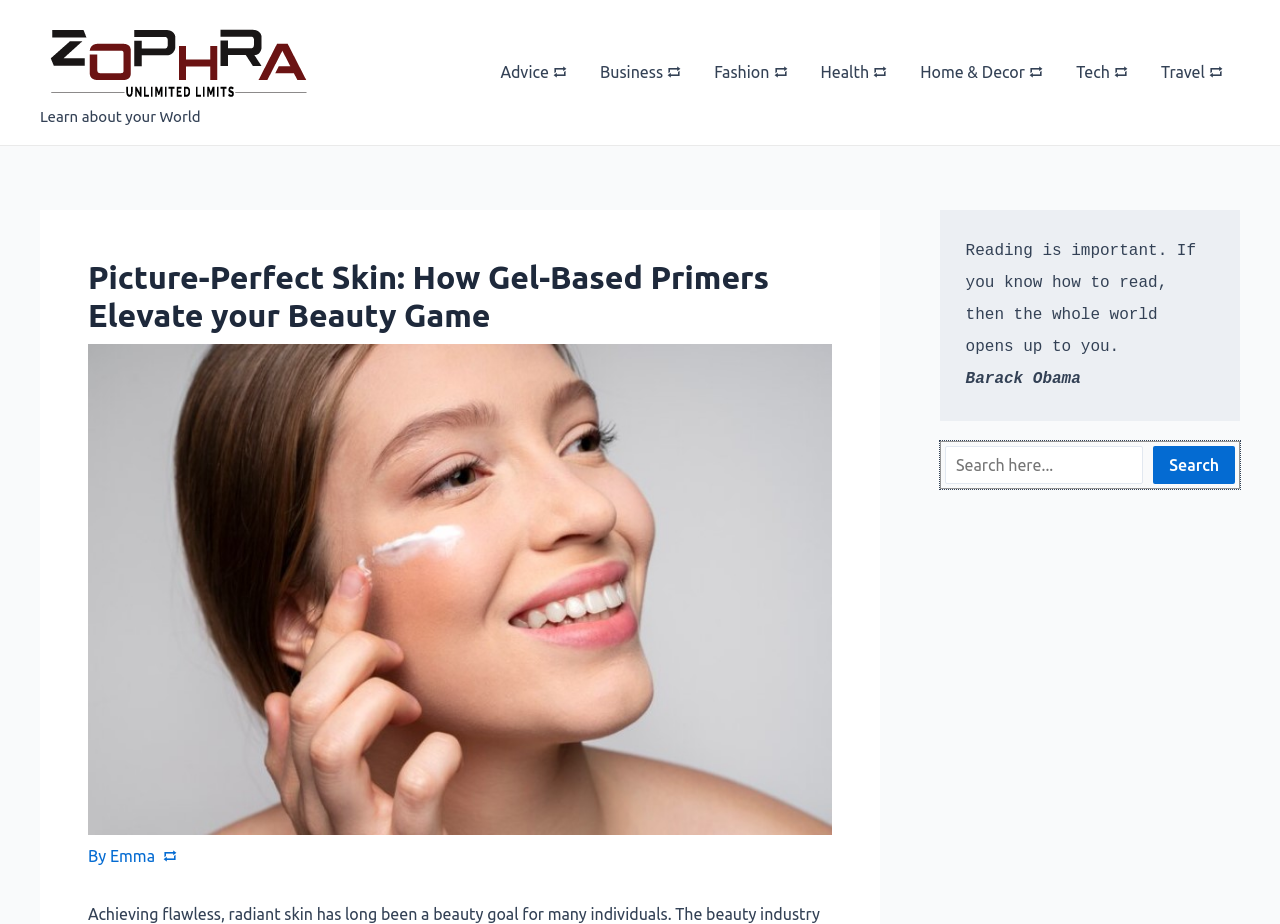Identify the bounding box coordinates for the region to click in order to carry out this instruction: "Check Visas services". Provide the coordinates using four float numbers between 0 and 1, formatted as [left, top, right, bottom].

None